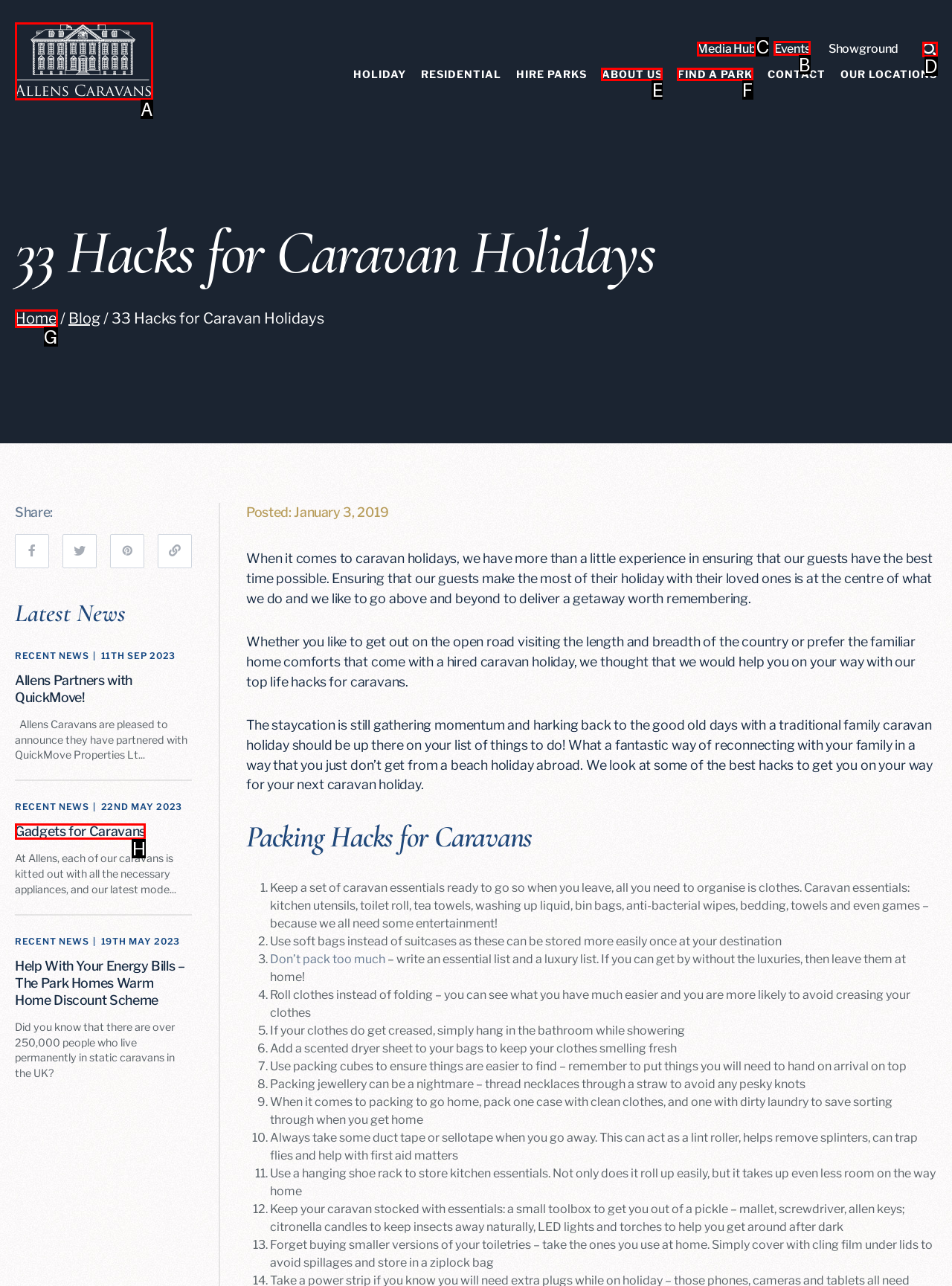Select the correct UI element to click for this task: Visit 'Events'.
Answer using the letter from the provided options.

B